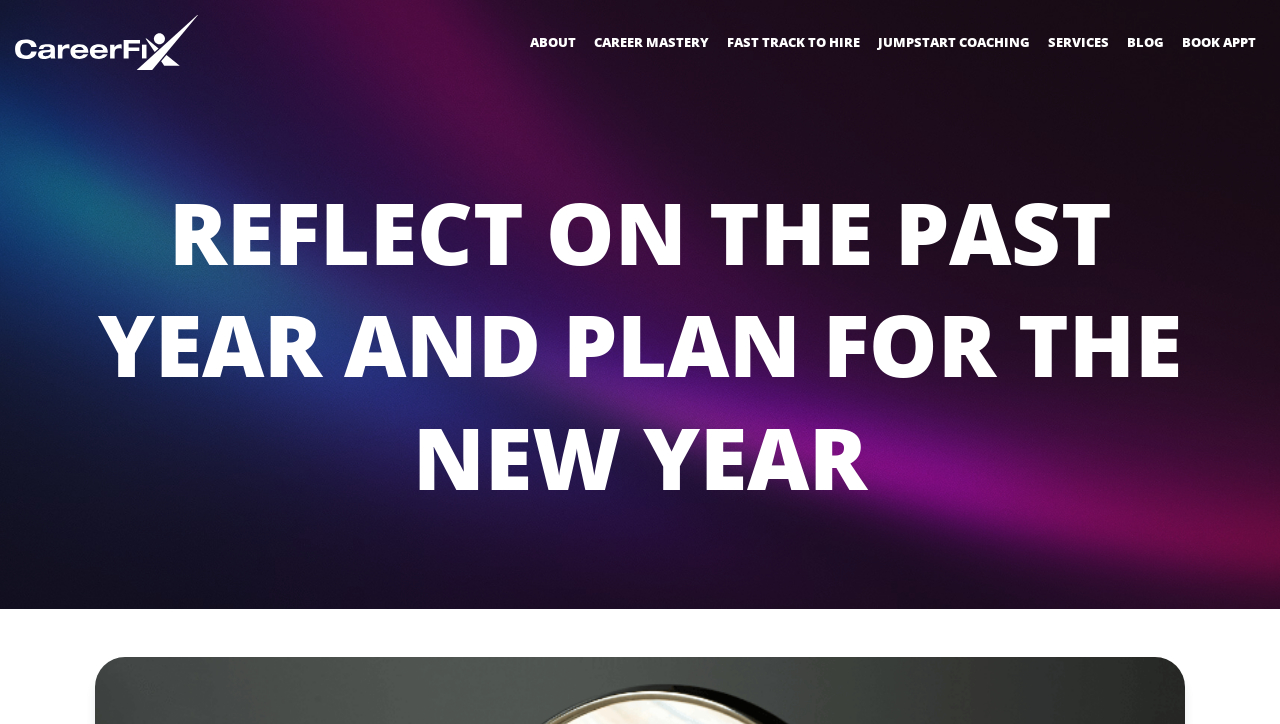What is the last link on the top navigation bar?
Using the image as a reference, give a one-word or short phrase answer.

BOOK APPT